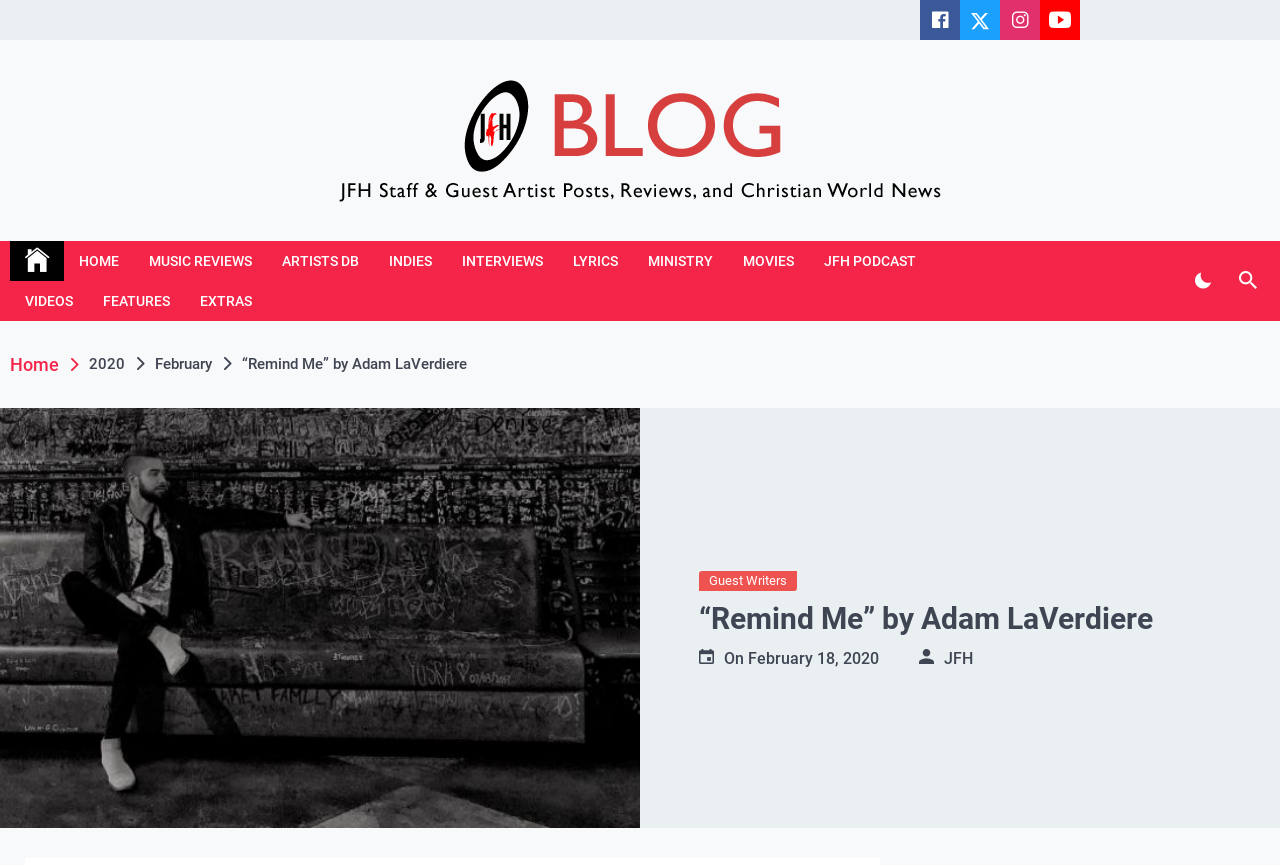Give a comprehensive overview of the webpage, including key elements.

The webpage is a blog post titled "“Remind Me” by Adam LaVerdiere – JFH Blog". At the top, there are several social media links, including Facebook, Twitter, and Instagram, aligned horizontally. Below these links, the JFH Blog logo is displayed, accompanied by the tagline "Where the JFH Staff and Guests Speak Their Minds".

The main navigation menu is located below the logo, featuring links to various sections of the website, including HOME, MUSIC REVIEWS, ARTISTS DB, INDIES, INTERVIEWS, LYRICS, MINISTRY, MOVIES, JFH PODCAST, VIDEOS, FEATURES, and EXTRAS. These links are arranged horizontally and take up most of the width of the page.

On the right side of the page, there are two buttons: one for switching to Dark Mode and another for searching the website. Below the navigation menu, a breadcrumb trail is displayed, showing the path from the homepage to the current blog post.

The main content of the page is the blog post itself, which is titled "“Remind Me” by Adam LaVerdiere". The post is dated February 18, 2020, and is attributed to JFH. There is also a link to Guest Writers below the post title.